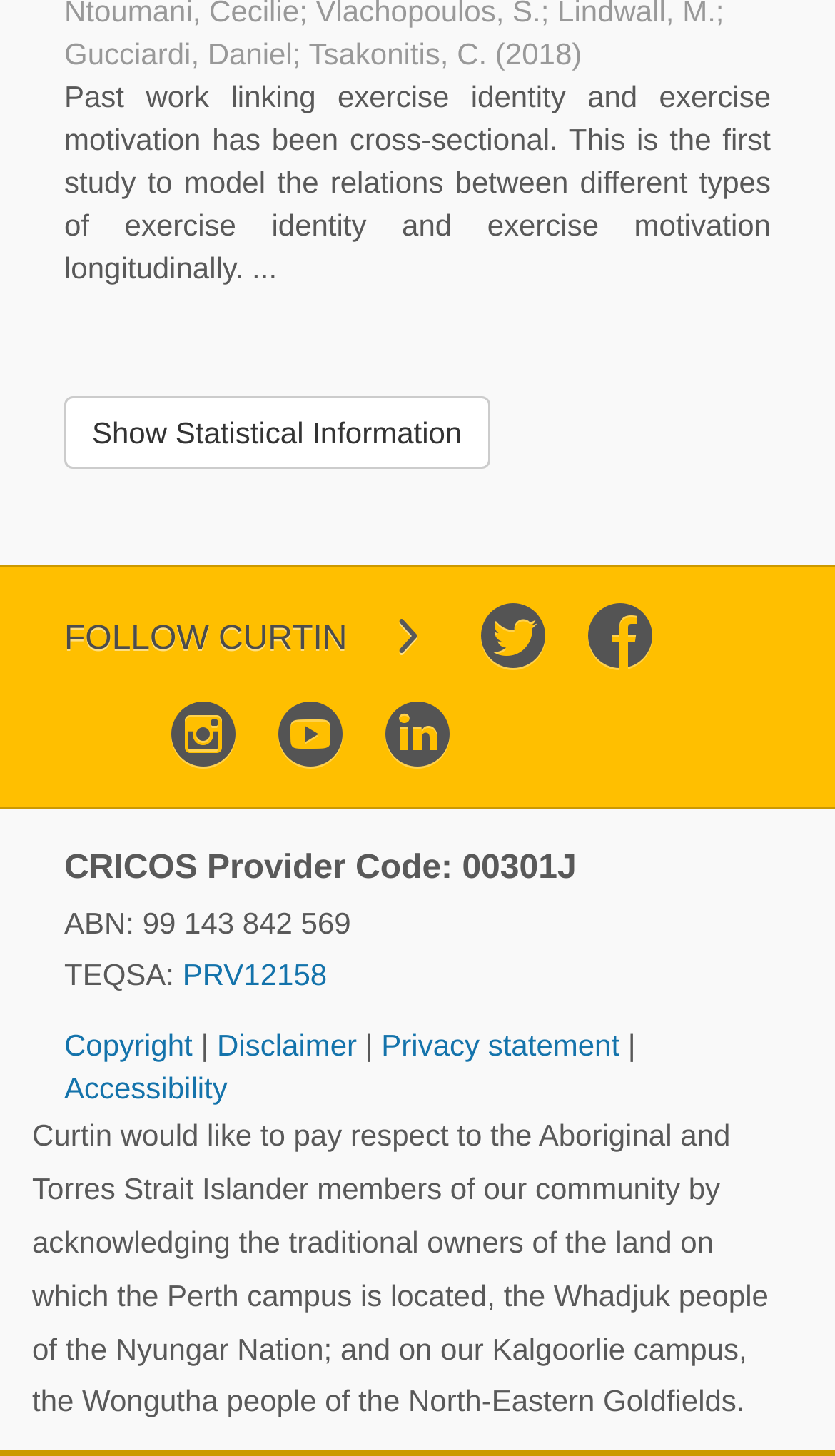What is the CRICOS Provider Code mentioned at the bottom?
Please use the visual content to give a single word or phrase answer.

00301J